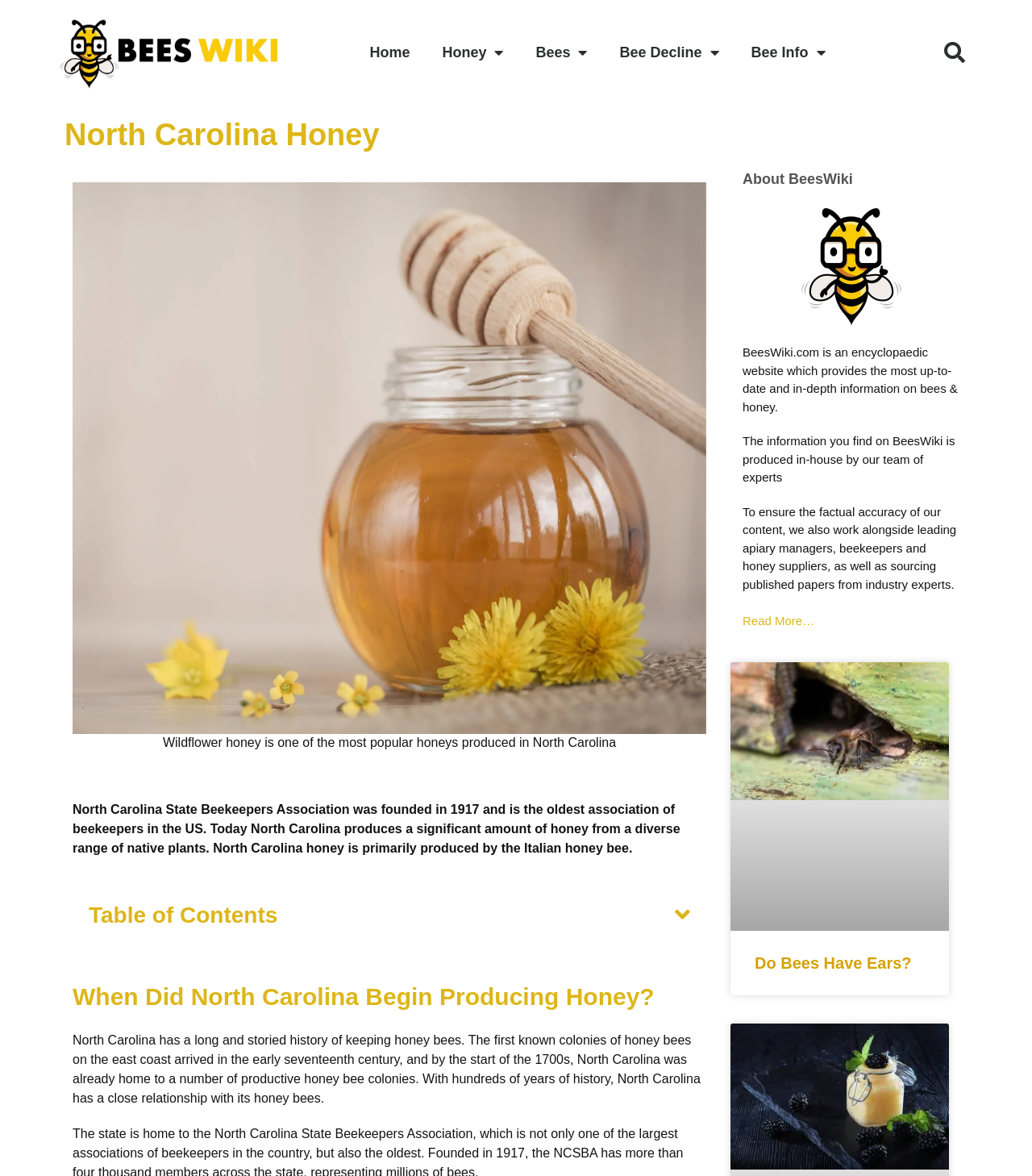Identify and provide the main heading of the webpage.

North Carolina Honey